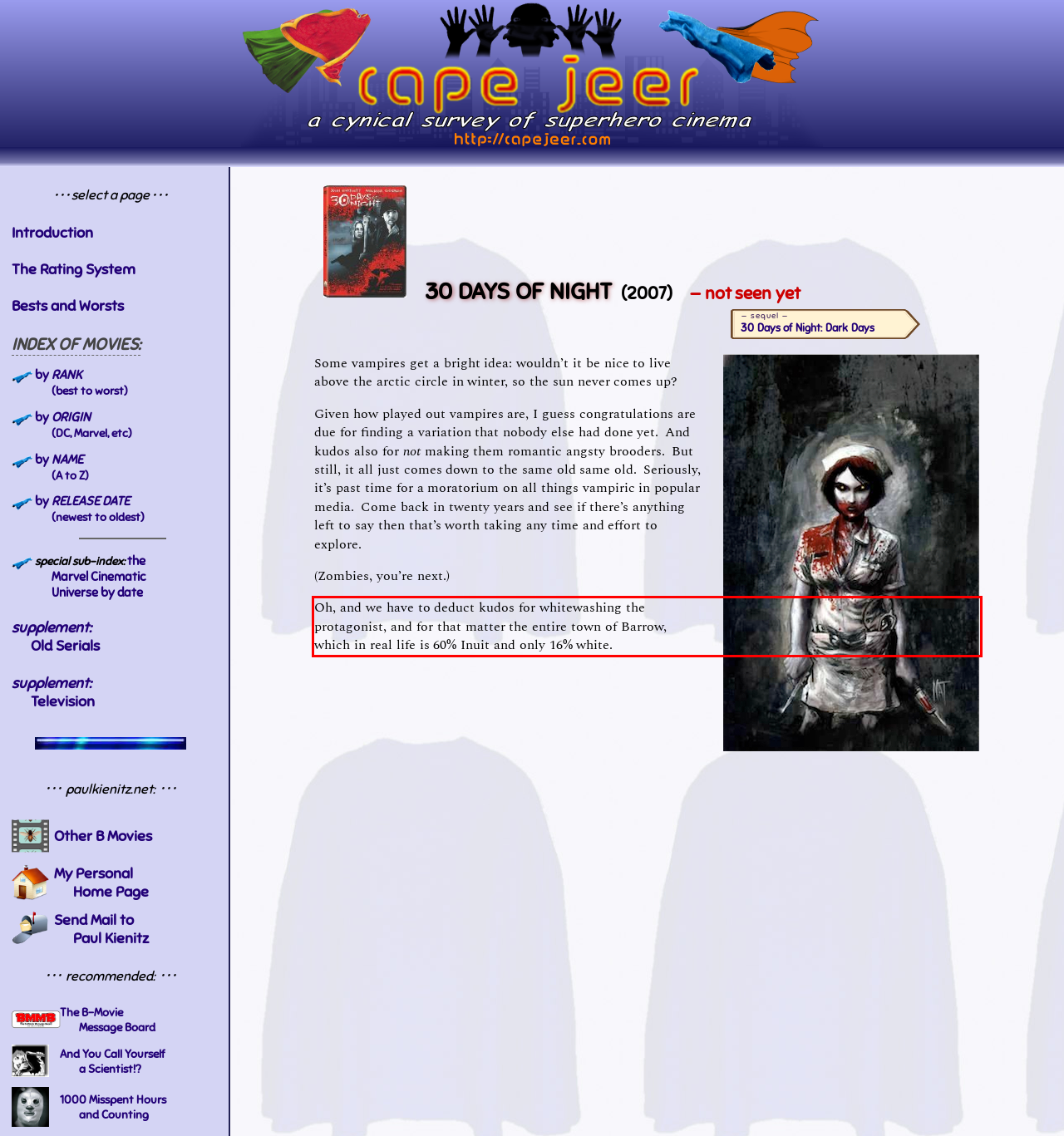You are provided with a webpage screenshot that includes a red rectangle bounding box. Extract the text content from within the bounding box using OCR.

Oh, and we have to deduct kudos for whitewashing the protagonist, and for that matter the entire town of Barrow, which in real life is 60% Inuit and only 16% white.